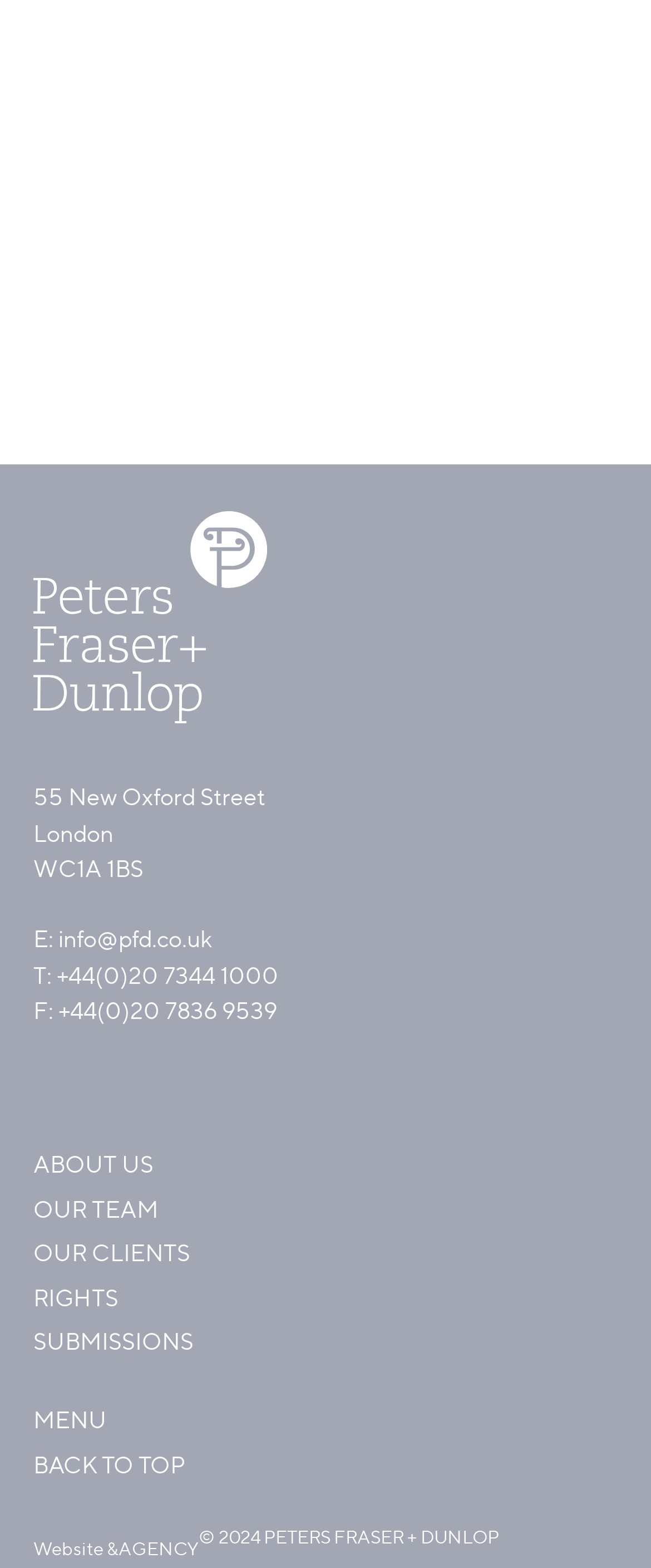Can you find the bounding box coordinates for the element to click on to achieve the instruction: "View the team members"?

[0.051, 0.761, 0.244, 0.78]